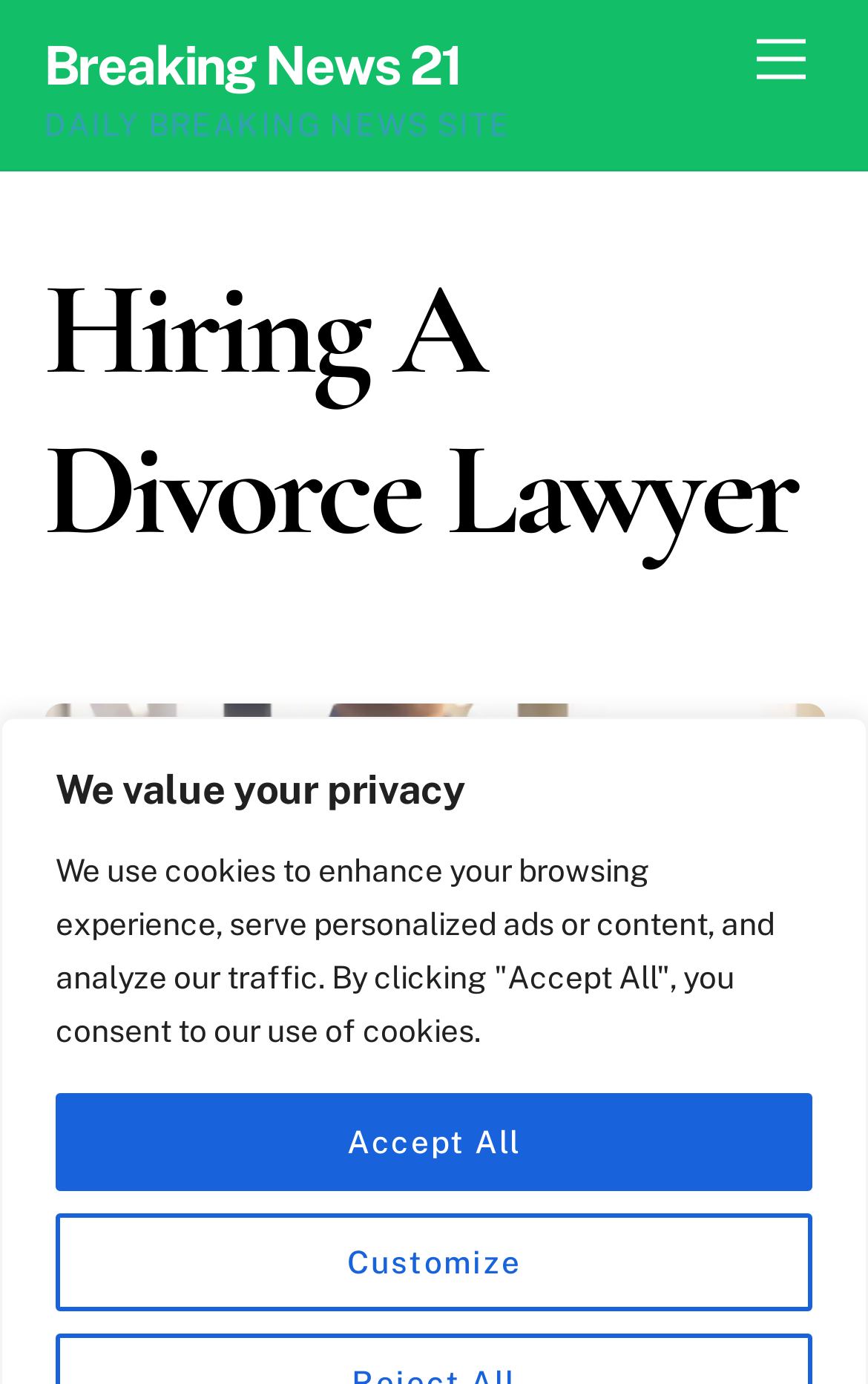Identify and provide the main heading of the webpage.

Hiring A Divorce Lawyer